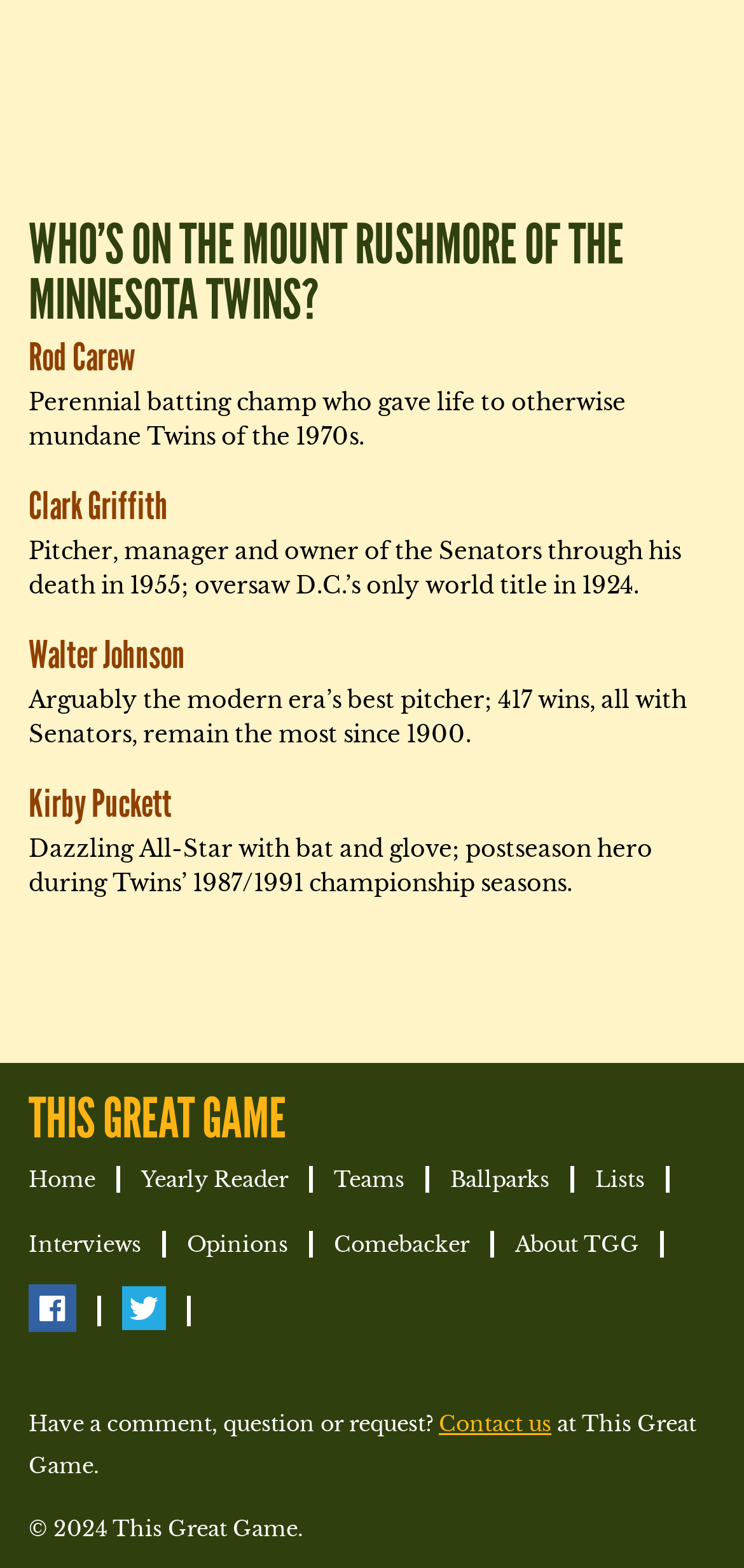Show the bounding box coordinates of the element that should be clicked to complete the task: "Contact us".

[0.59, 0.899, 0.741, 0.916]